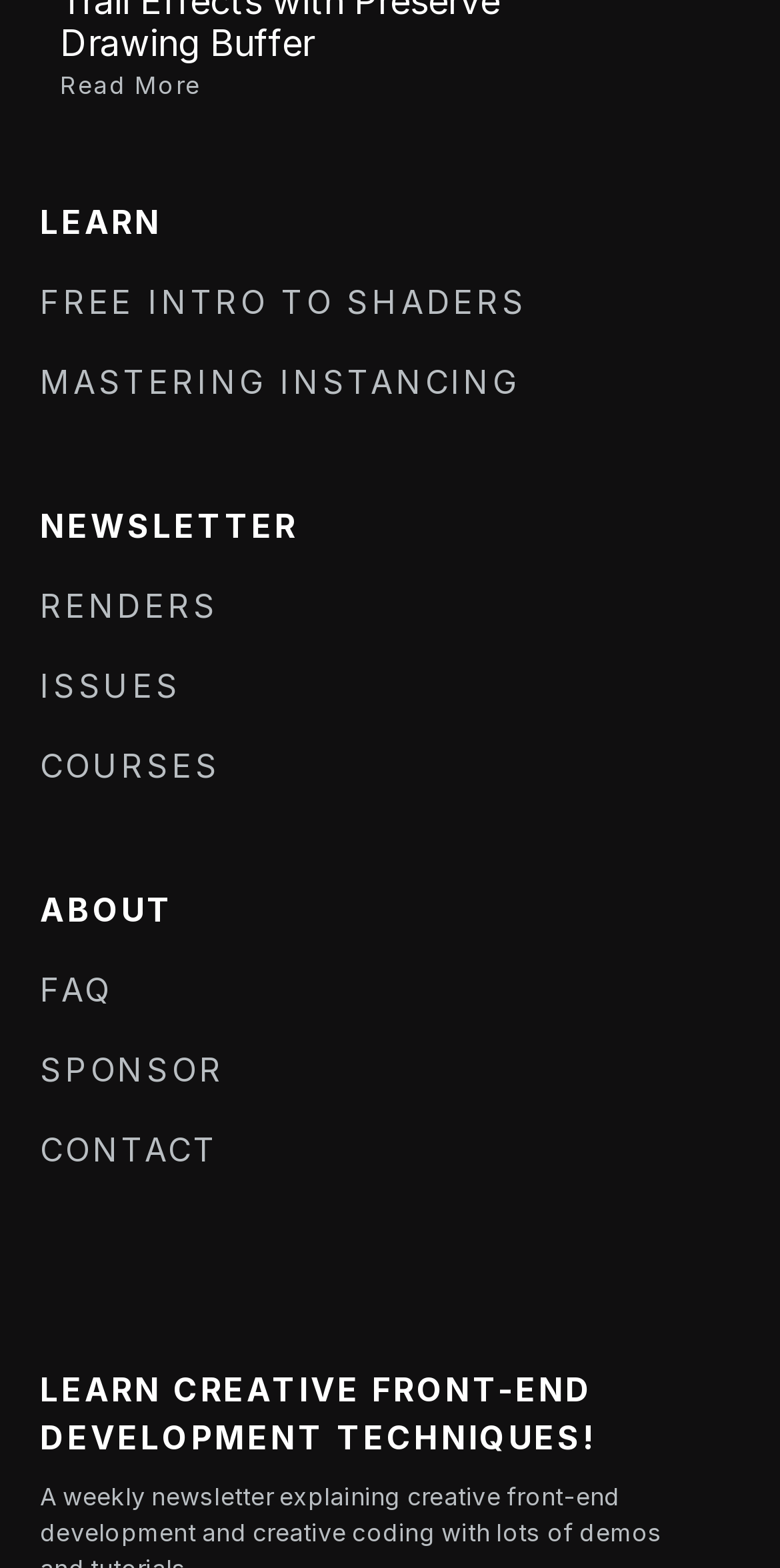What is the last link on the webpage?
Give a single word or phrase as your answer by examining the image.

CONTACT